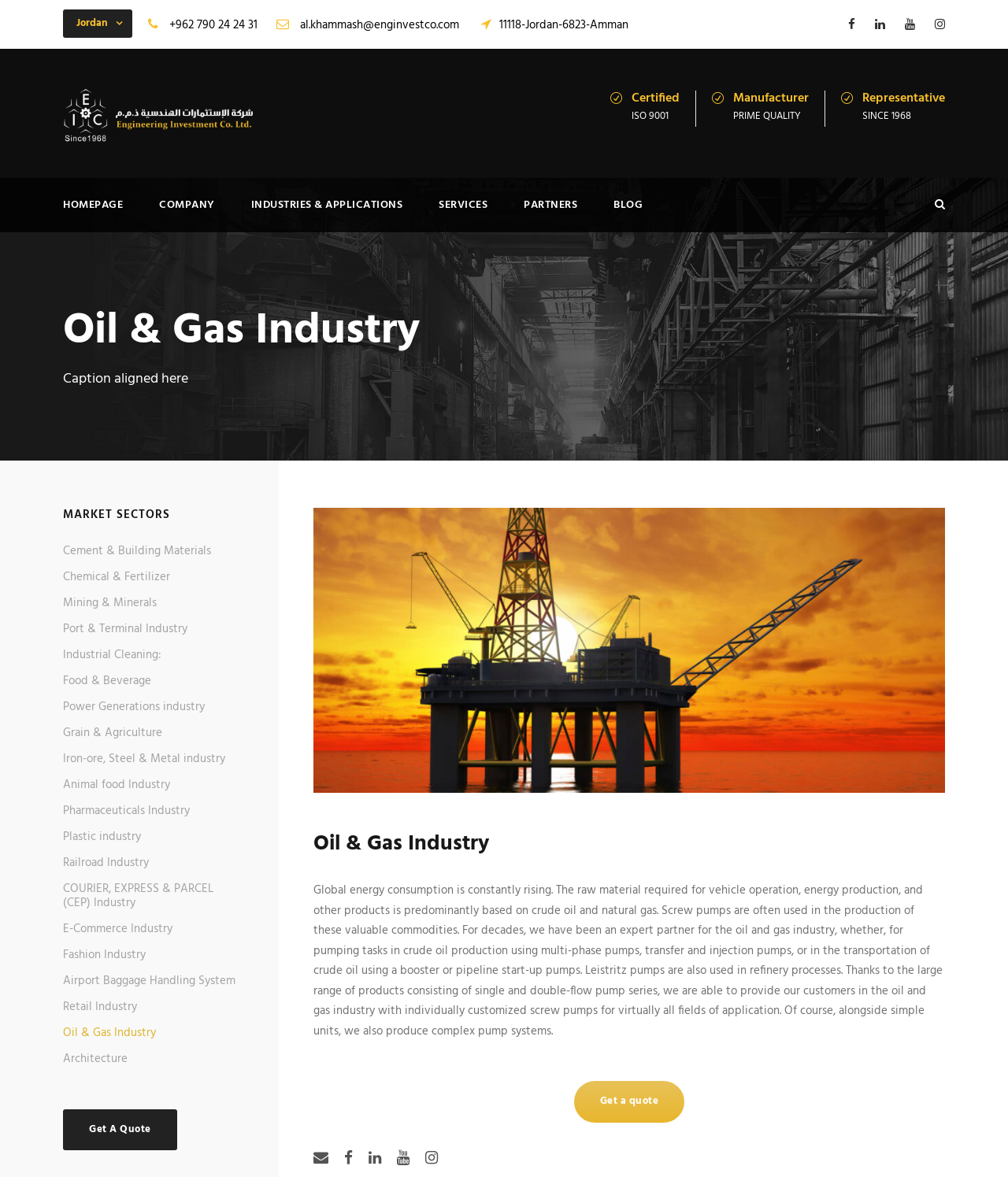Indicate the bounding box coordinates of the element that needs to be clicked to satisfy the following instruction: "Click the 'COMPANY' link". The coordinates should be four float numbers between 0 and 1, i.e., [left, top, right, bottom].

[0.158, 0.166, 0.213, 0.198]